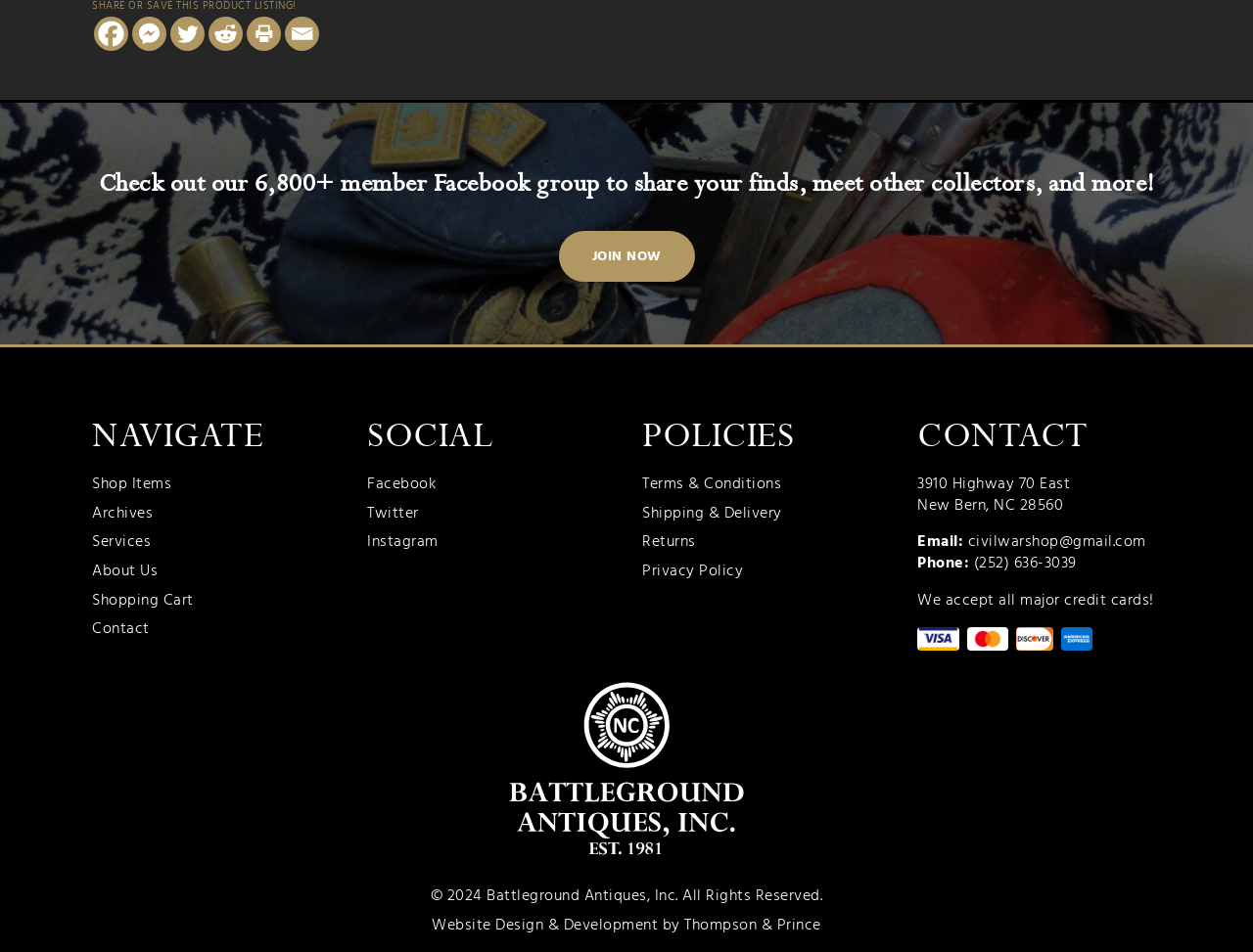What is the name of the company that designed the webpage?
Based on the image, answer the question in a detailed manner.

The webpage credits Thompson & Prince for the website design and development, which can be found at the very bottom of the page.